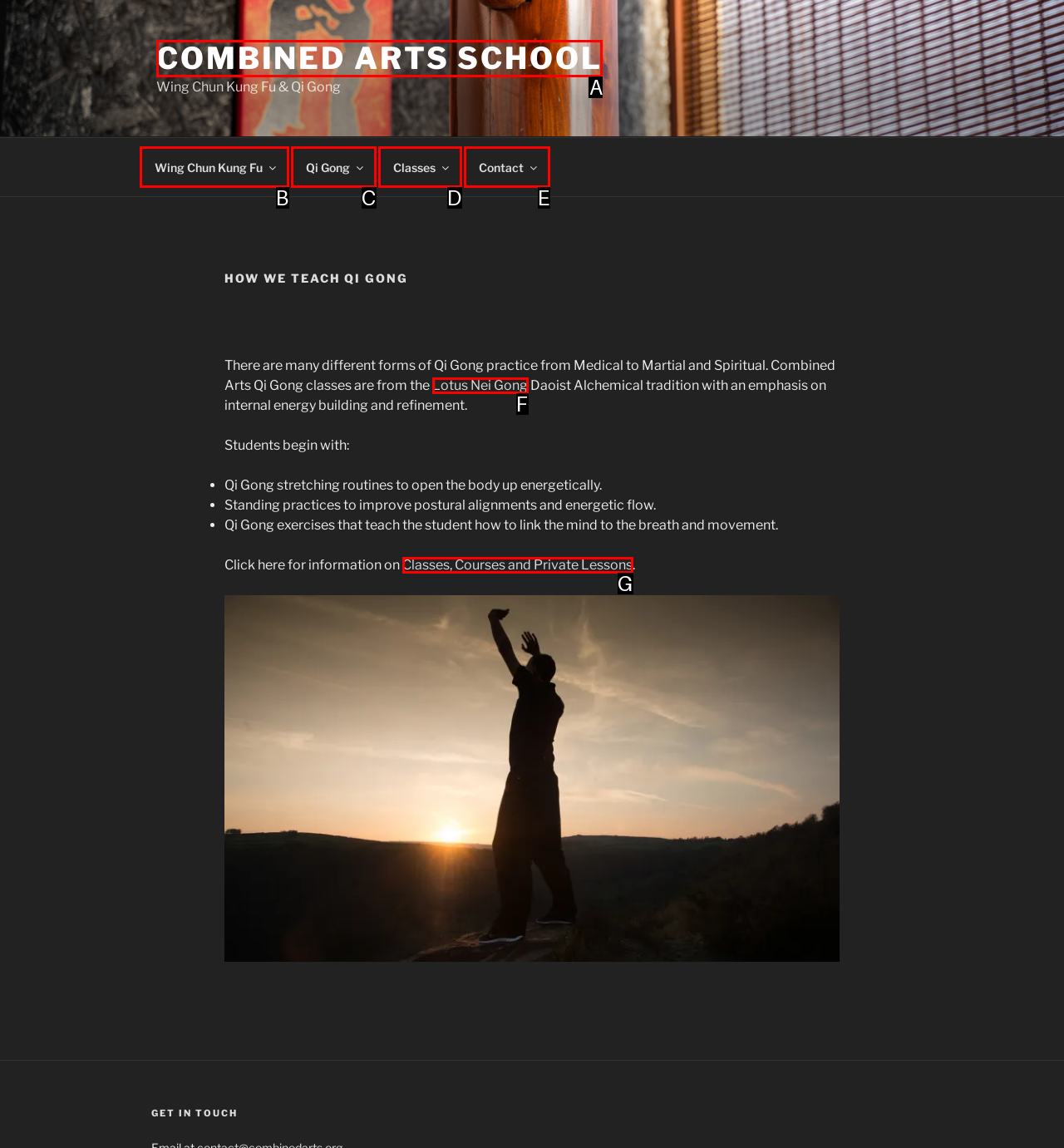Select the HTML element that corresponds to the description: alt="Logo PlanetHoster". Answer with the letter of the matching option directly from the choices given.

None